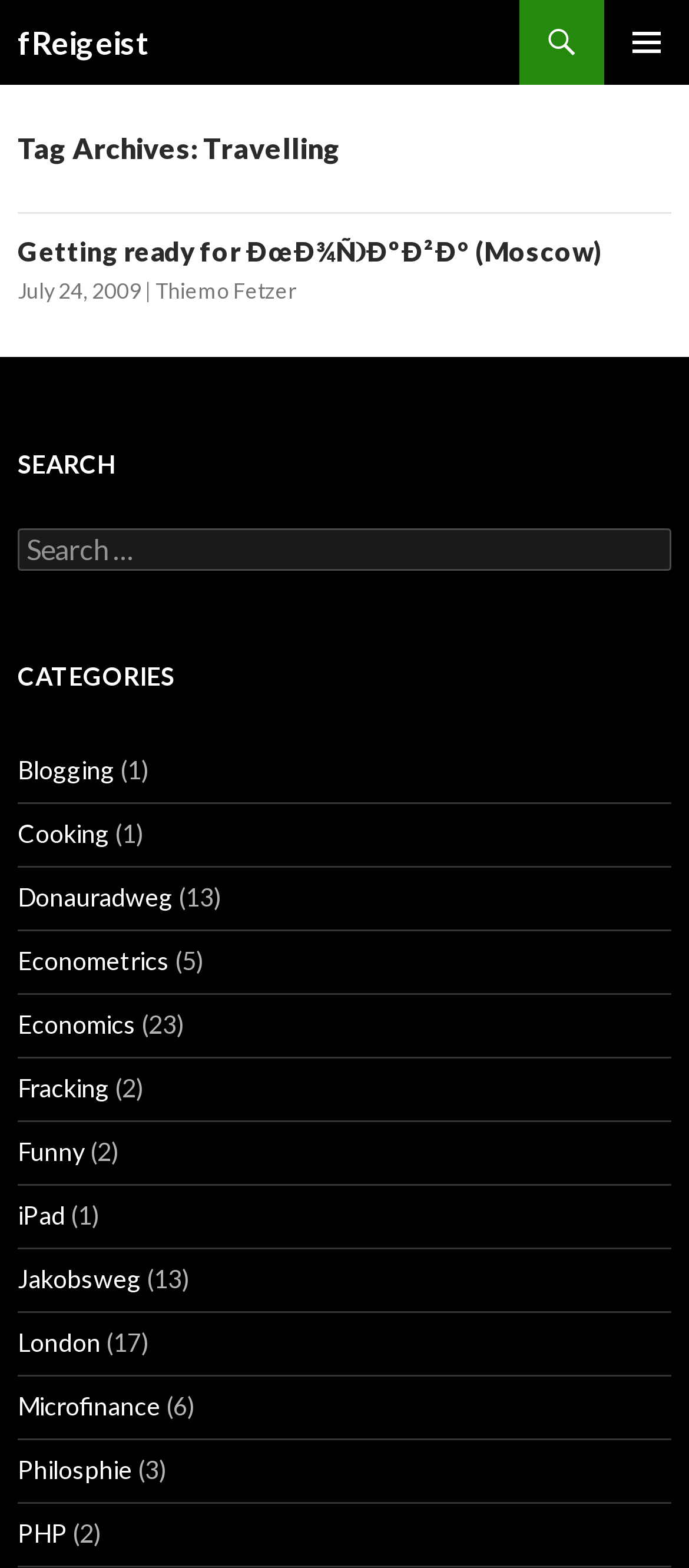What is the title of the current archive?
Please give a detailed and elaborate answer to the question based on the image.

I found the title of the current archive by looking at the heading element with the text 'Tag Archives: Travelling' inside the main element.